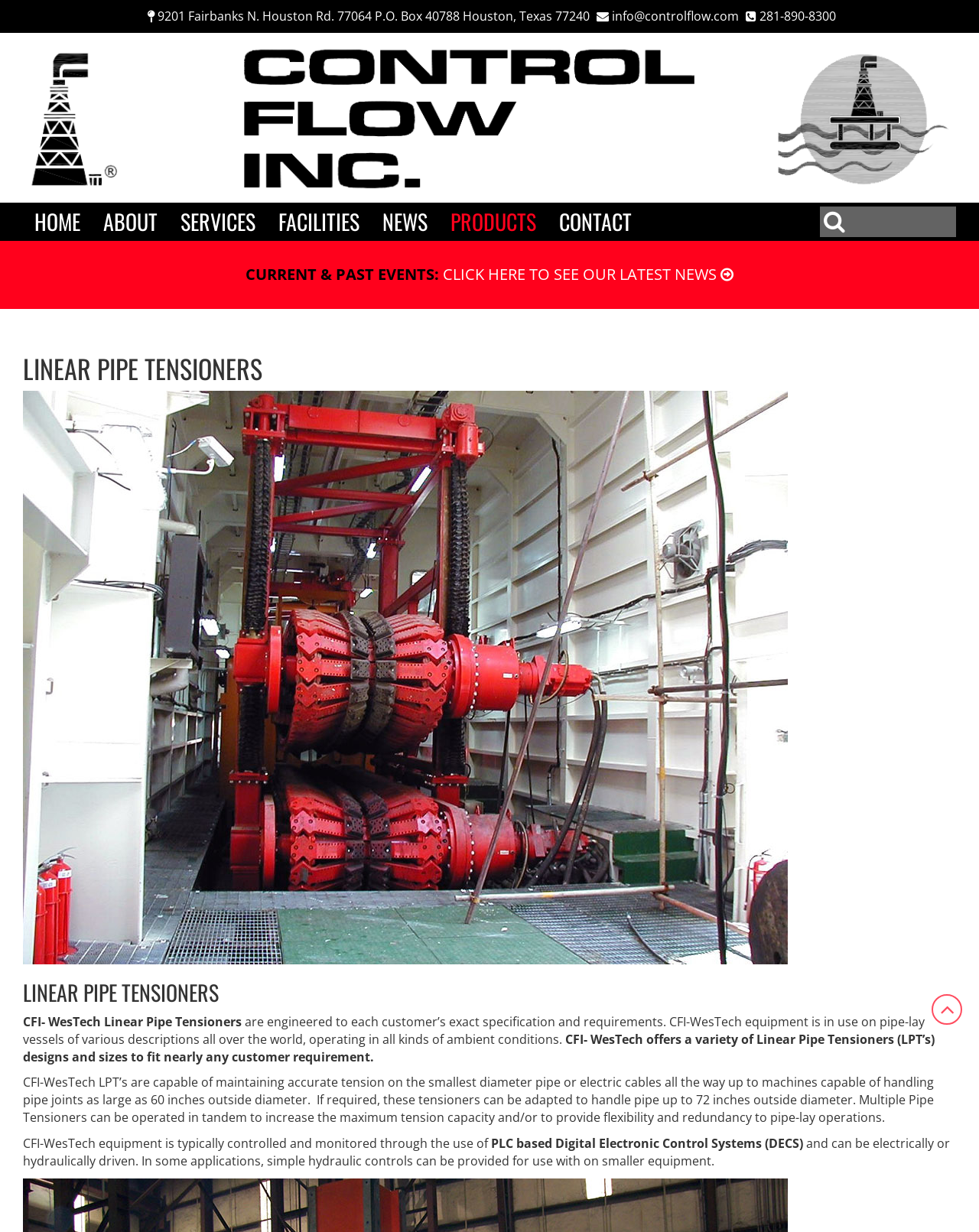What is the company's phone number?
Using the image as a reference, answer the question with a short word or phrase.

281-890-8300